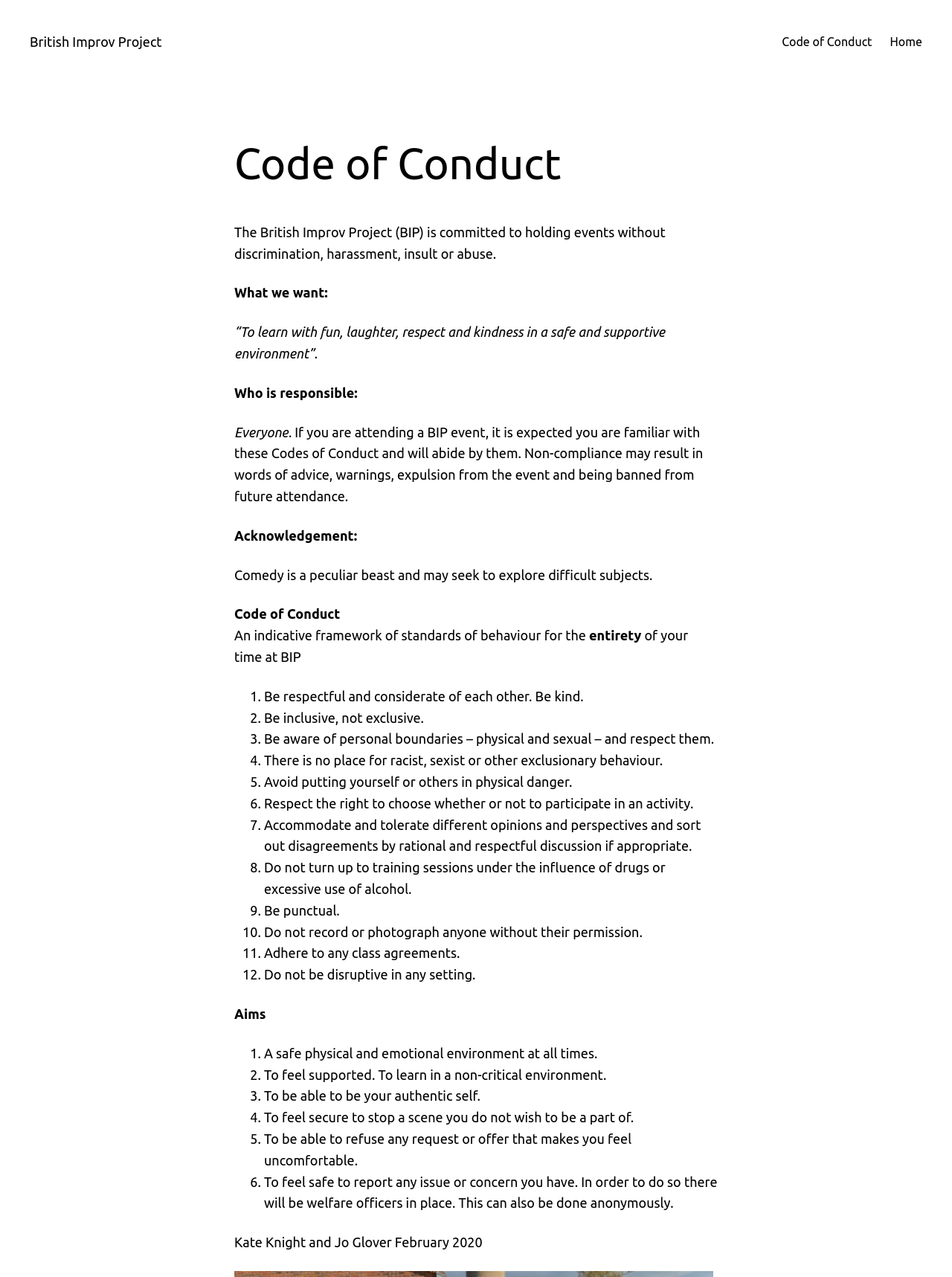Generate a comprehensive description of the contents of the webpage.

The webpage is about the Code of Conduct for the British Improv Project (BIP). At the top, there is a navigation bar with links to "Code of Conduct" and "Home". Below the navigation bar, there is a heading that reads "Code of Conduct". 

The main content of the page is divided into sections. The first section explains the purpose of the Code of Conduct, stating that the BIP is committed to holding events without discrimination, harassment, insult, or abuse. It also outlines the organization's goal, which is to provide a safe and supportive environment for learning and fun.

The next section, "Who is responsible?", emphasizes that everyone attending a BIP event is expected to be familiar with the Code of Conduct and abide by it. Non-compliance may result in warnings, expulsion from the event, or being banned from future attendance.

The following section, "Acknowledgement:", discusses the complexity of comedy and the need to explore difficult subjects. It also provides an indicative framework of standards of behavior for the entirety of one's time at BIP.

The main body of the Code of Conduct is presented in a list of 12 points, each starting with a number and a brief description. These points cover various aspects of behavior, such as being respectful and considerate, being inclusive, respecting personal boundaries, and avoiding physical danger.

After the list, there is a section titled "Aims", which outlines the goals of the Code of Conduct. These aims include providing a safe physical and emotional environment, feeling supported, being able to be one's authentic self, and feeling secure to stop a scene or refuse a request that makes one uncomfortable.

Finally, at the bottom of the page, there is a note indicating that the Code of Conduct was written by Kate Knight and Jo Glover in February 2020.